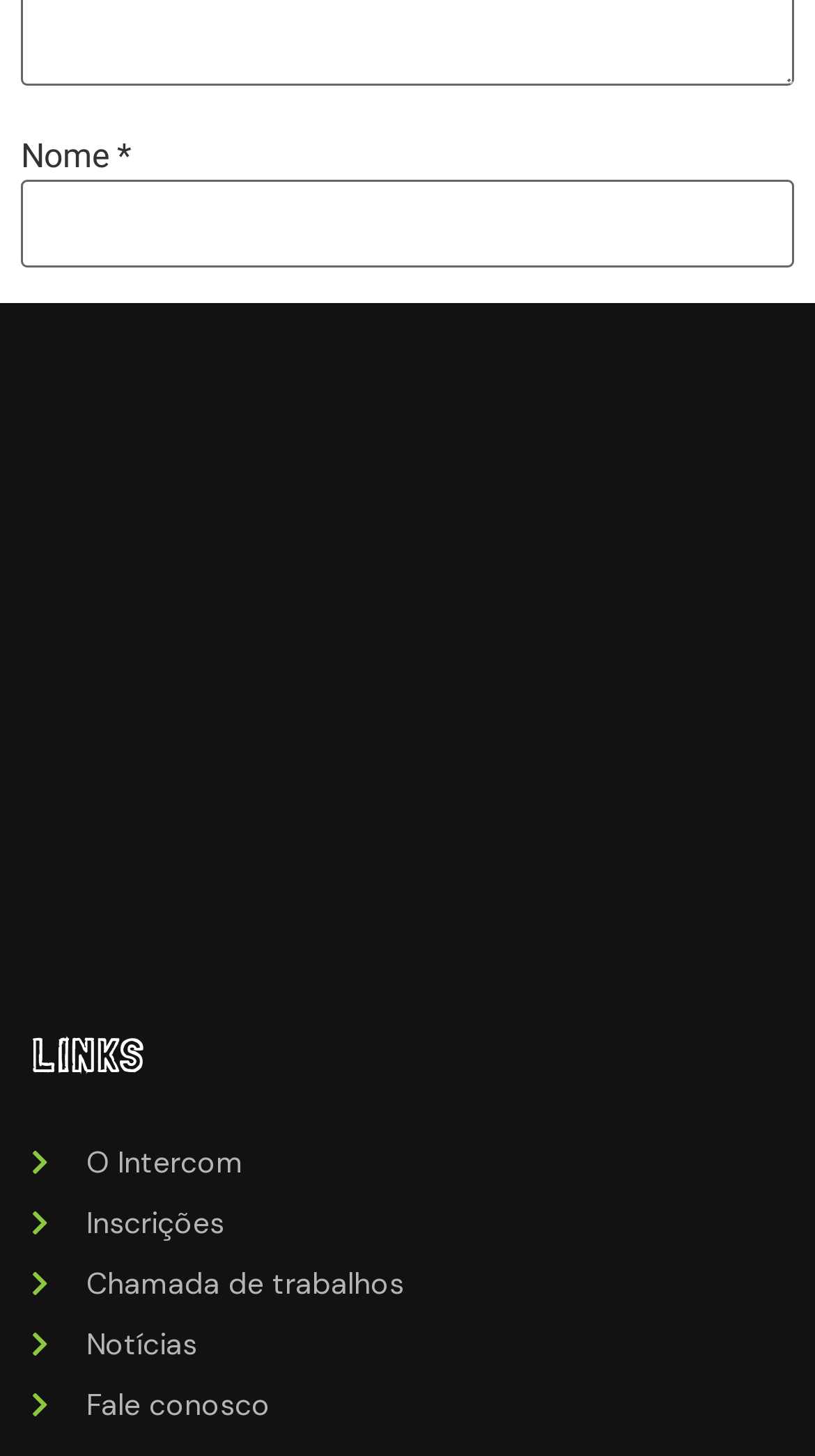What is the first field to fill in the form?
Relying on the image, give a concise answer in one word or a brief phrase.

Nome